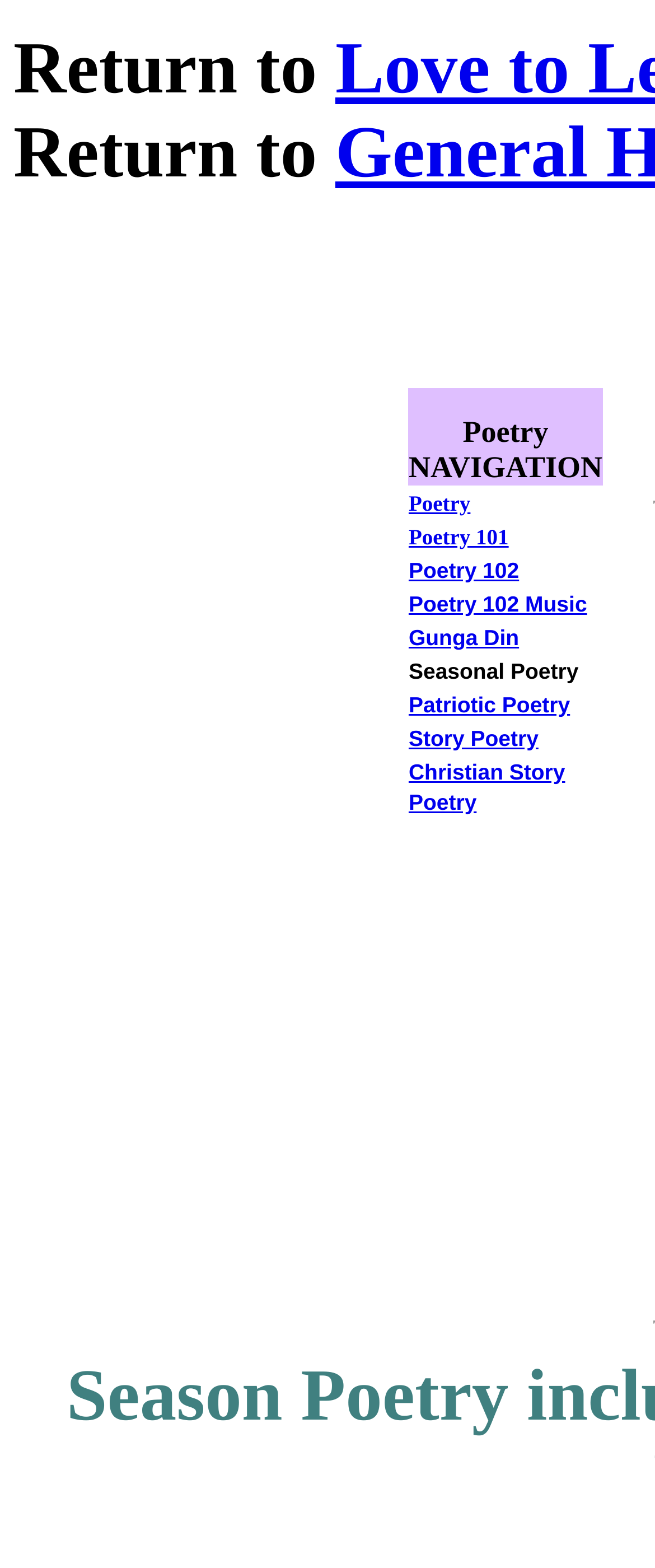Locate the bounding box coordinates of the element's region that should be clicked to carry out the following instruction: "Learn about fintech". The coordinates need to be four float numbers between 0 and 1, i.e., [left, top, right, bottom].

None